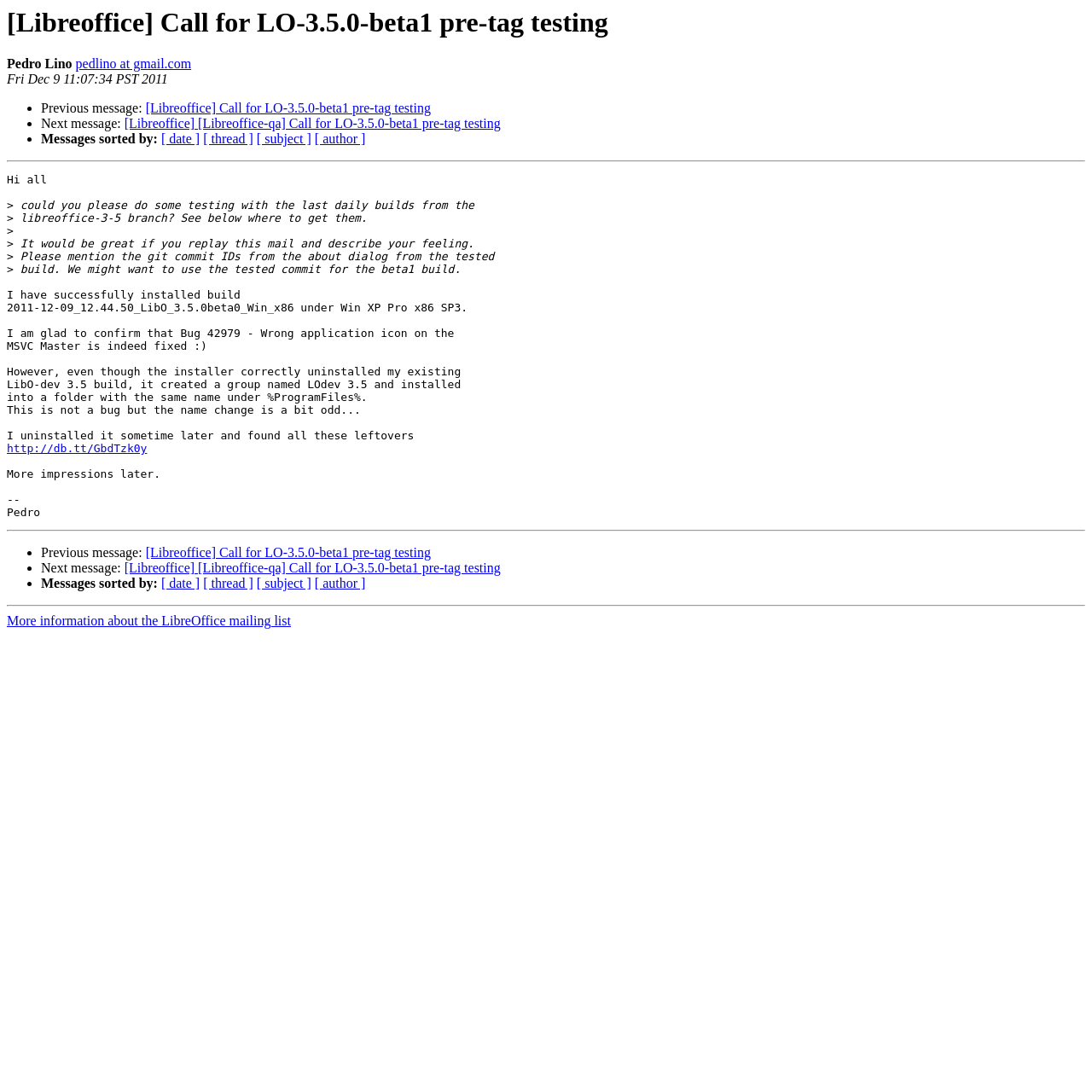Given the element description http://db.tt/GbdTzk0y, predict the bounding box coordinates for the UI element in the webpage screenshot. The format should be (top-left x, top-left y, bottom-right x, bottom-right y), and the values should be between 0 and 1.

[0.006, 0.405, 0.135, 0.417]